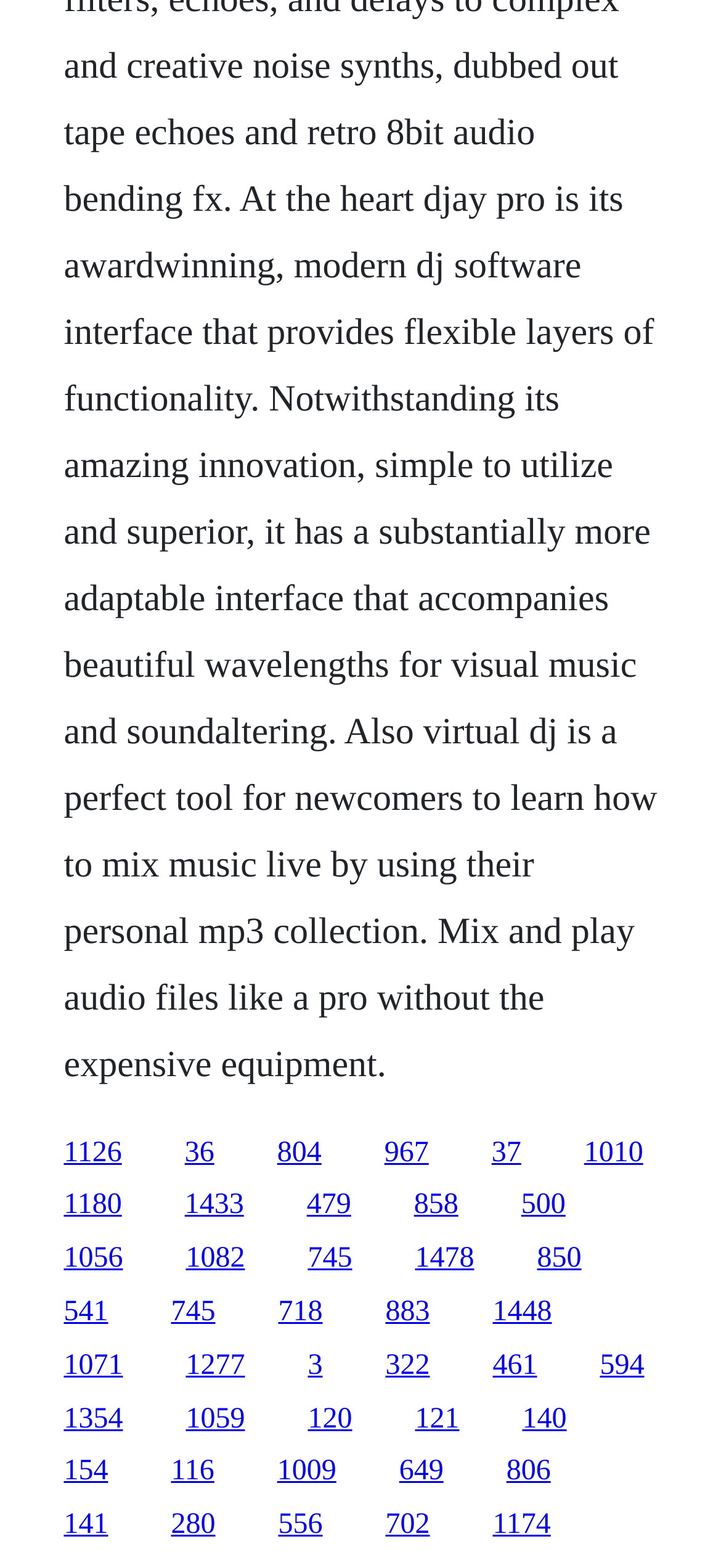Please locate the bounding box coordinates of the element that needs to be clicked to achieve the following instruction: "click the first link". The coordinates should be four float numbers between 0 and 1, i.e., [left, top, right, bottom].

[0.088, 0.725, 0.169, 0.745]